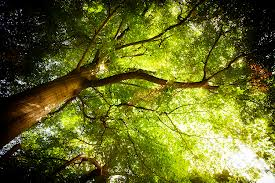Provide an in-depth description of the image you see.

The image showcases a vibrant canopy of green leaves viewed from beneath a large tree, creating a serene and uplifting scene. Sunlight filters through the foliage, illuminating the leaves and casting a gentle glow on the trunk and branches. This natural setting emphasizes the beauty and importance of trees as vital components of our ecosystem. The image connects to the theme of sustainability and the role of trees as carbon sinks, highlighting their contribution to the environment and the balance of carbon dioxide in the atmosphere. The lush greenery embodies the essence of forests, underscoring the ecological benefits and the need for conservation.